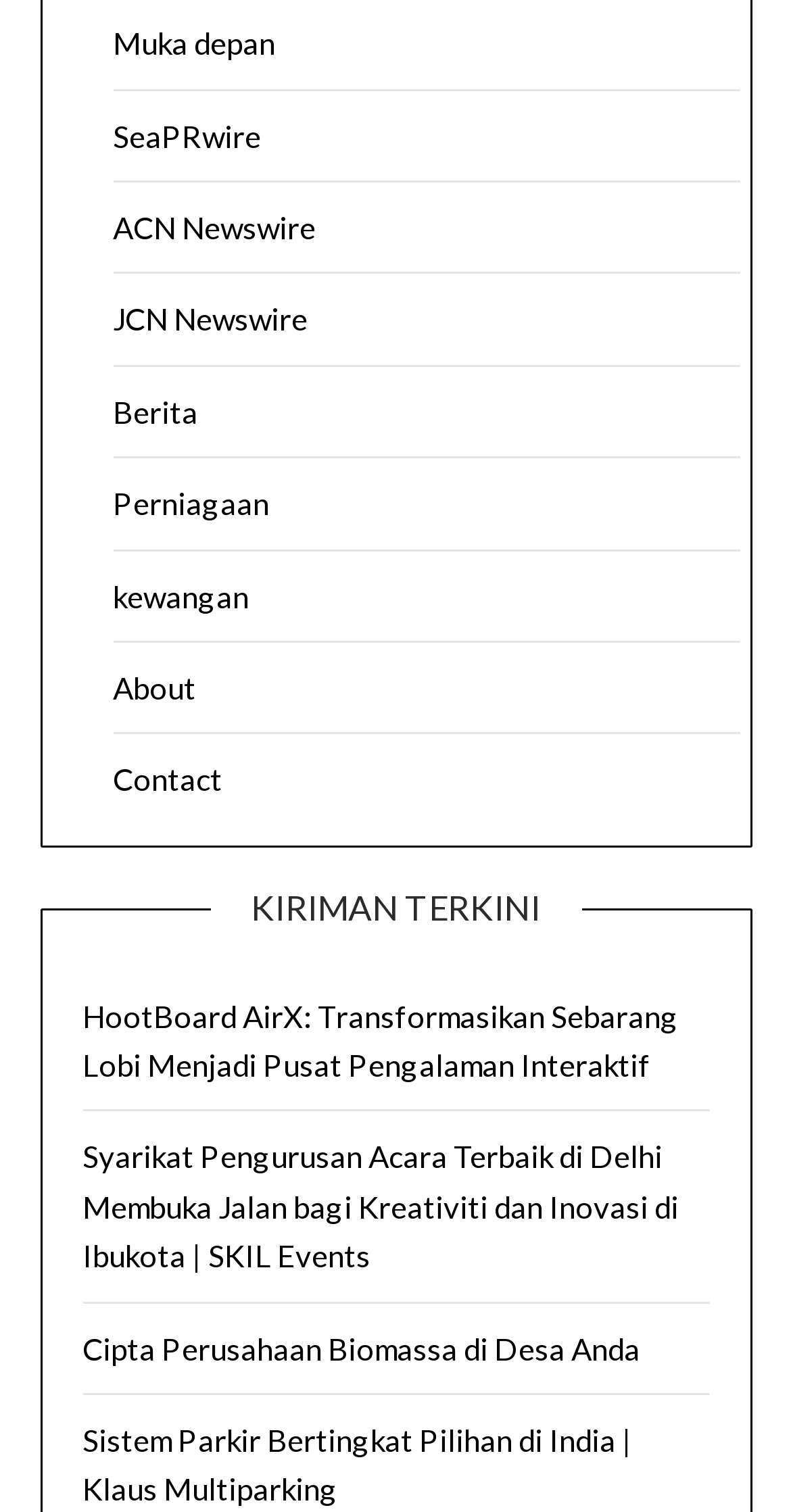Determine the bounding box coordinates for the area you should click to complete the following instruction: "click on Muka depan".

[0.142, 0.016, 0.347, 0.041]